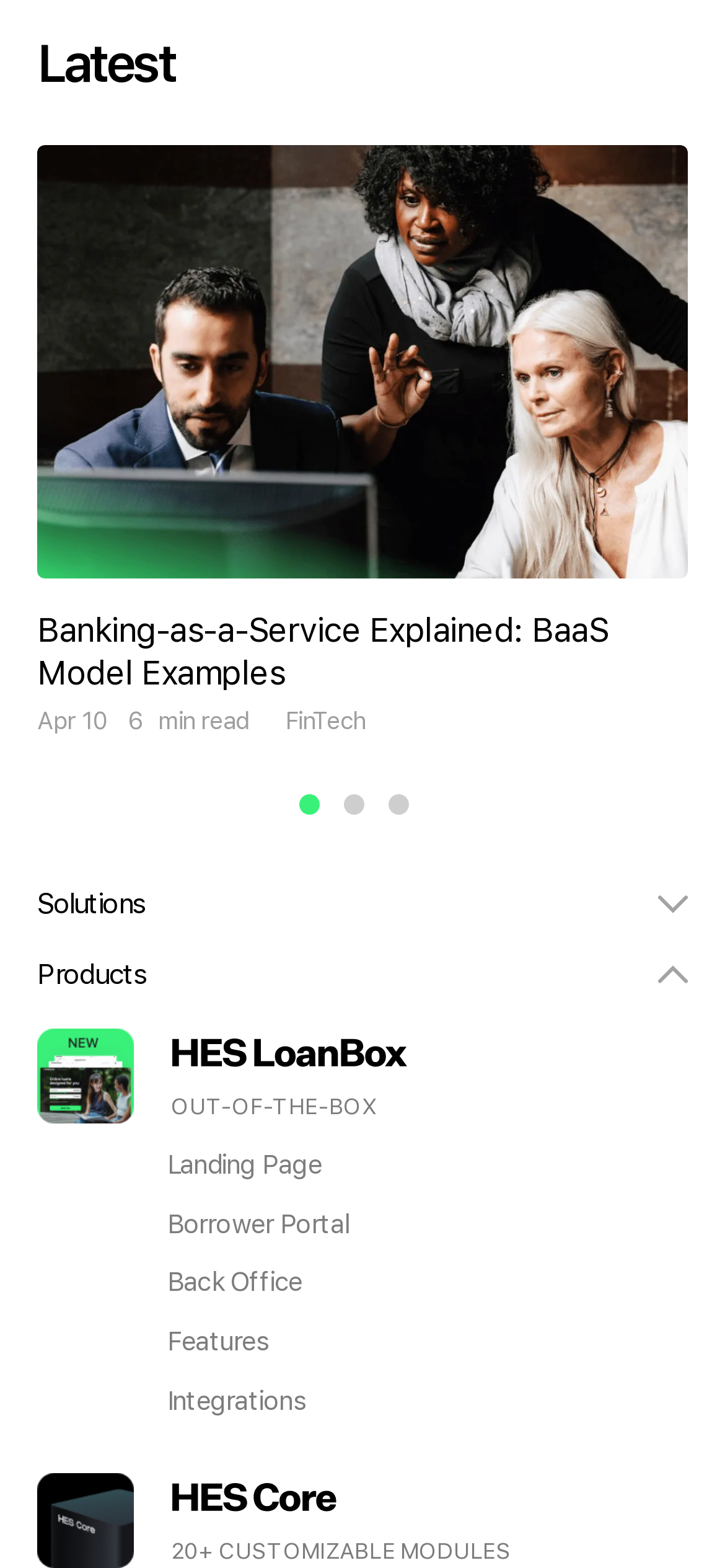Answer the question briefly using a single word or phrase: 
What is the reading time of the first article?

6 min